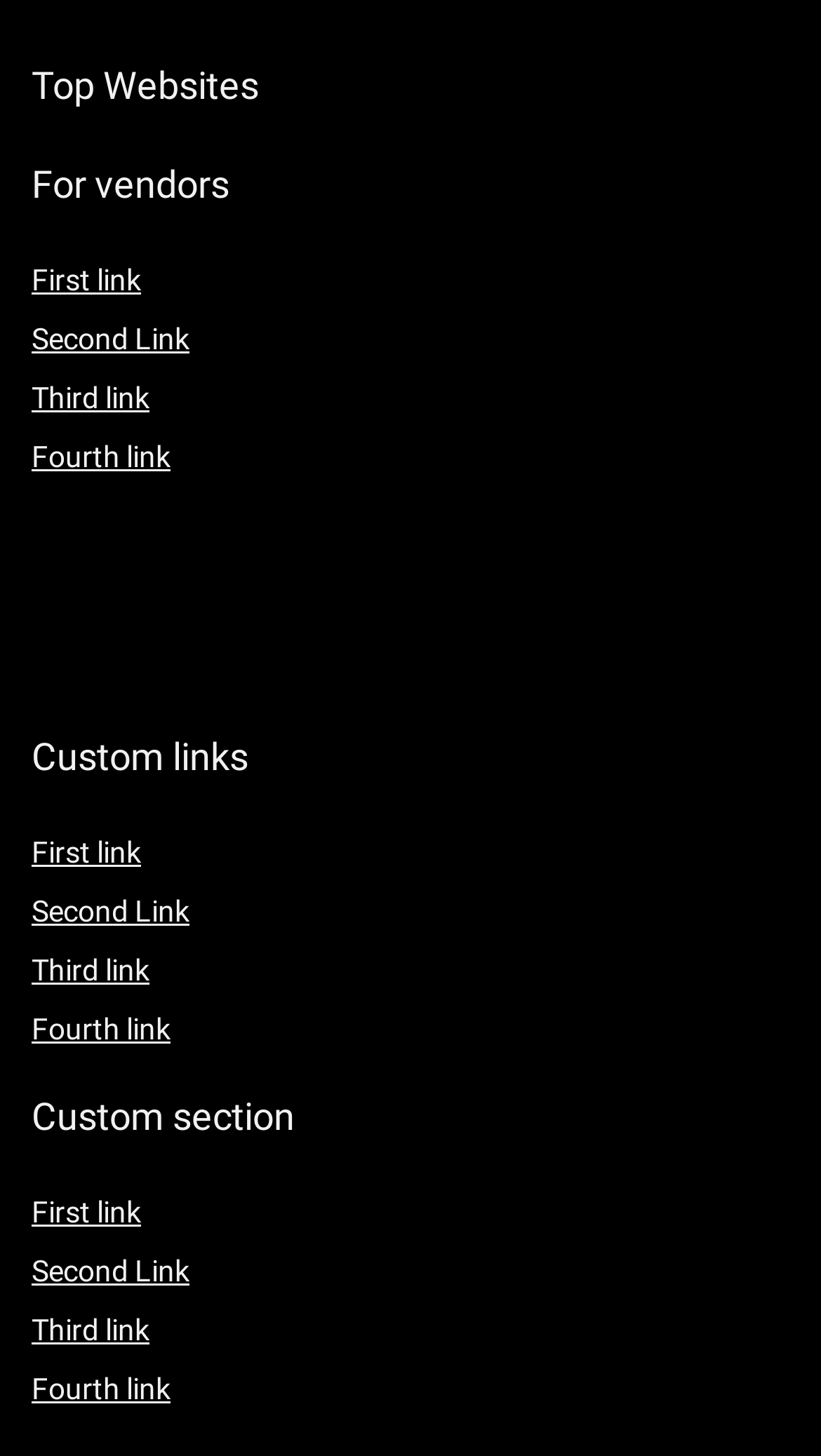Highlight the bounding box of the UI element that corresponds to this description: "Third link".

[0.038, 0.655, 0.182, 0.678]